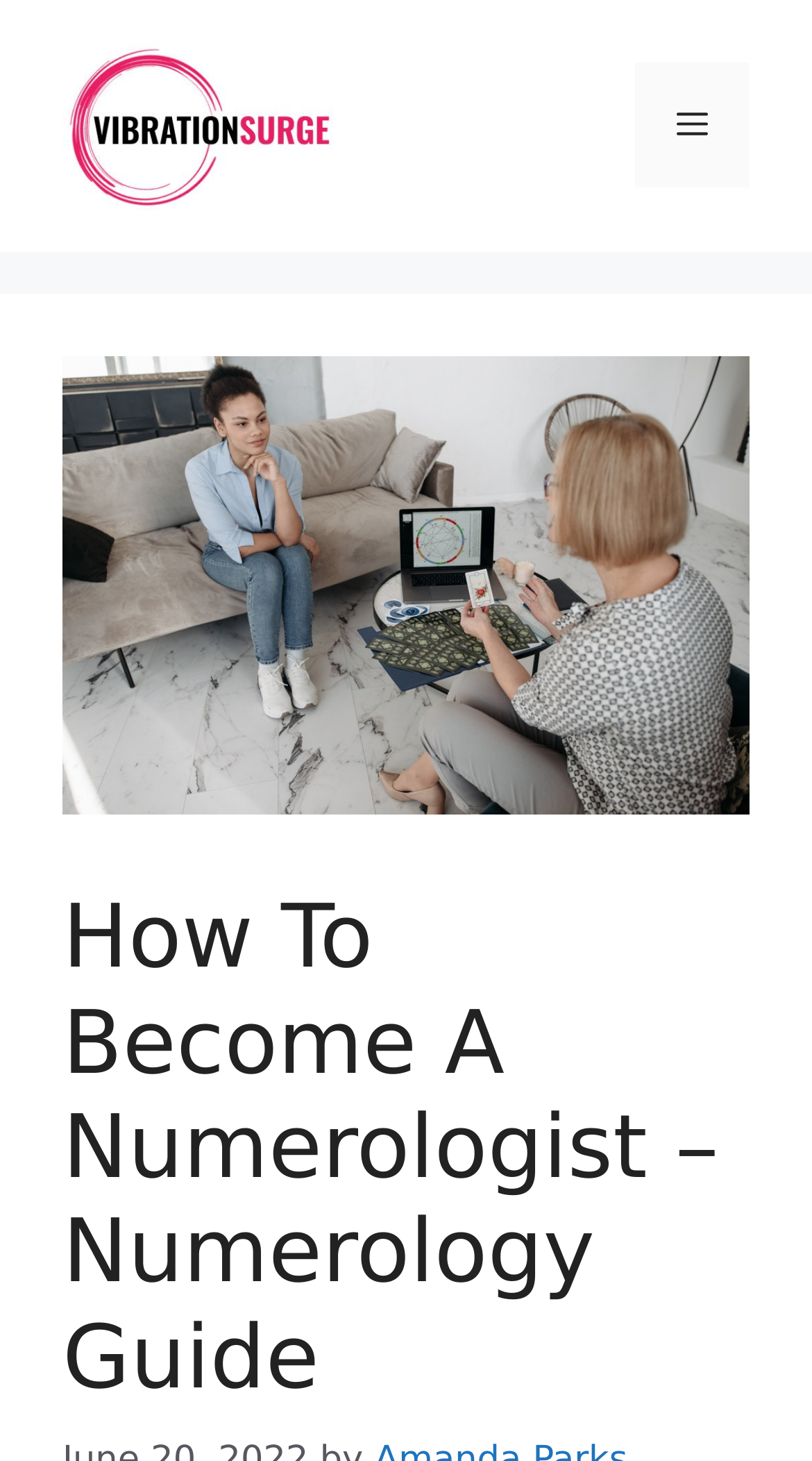What is the purpose of the button on the top right?
Based on the screenshot, give a detailed explanation to answer the question.

I determined the purpose of the button by examining the navigation element, which contains a button with the text 'Menu' and an expanded attribute set to False, indicating that it is a toggle button for the menu.